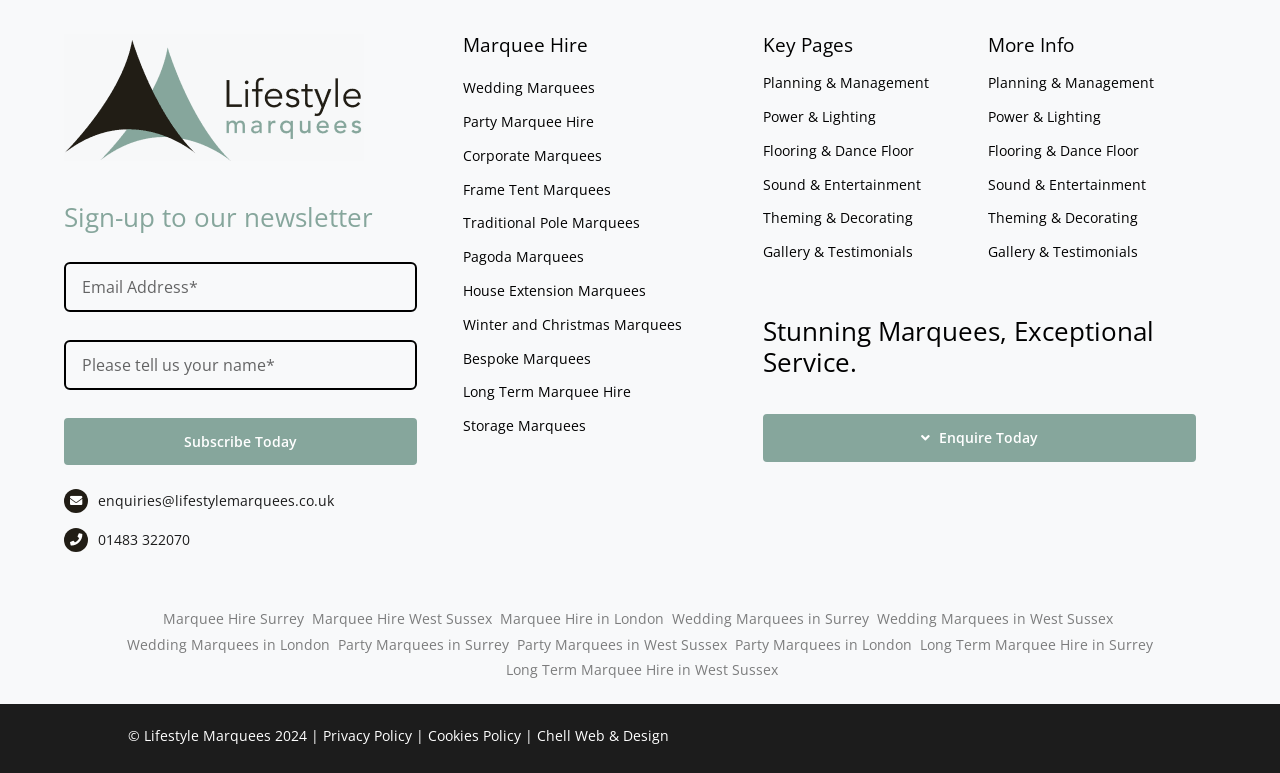What is the phone number for enquiries?
Refer to the image and offer an in-depth and detailed answer to the question.

The phone number for enquiries is listed as a link '01483 322070' at the top right corner of the webpage.